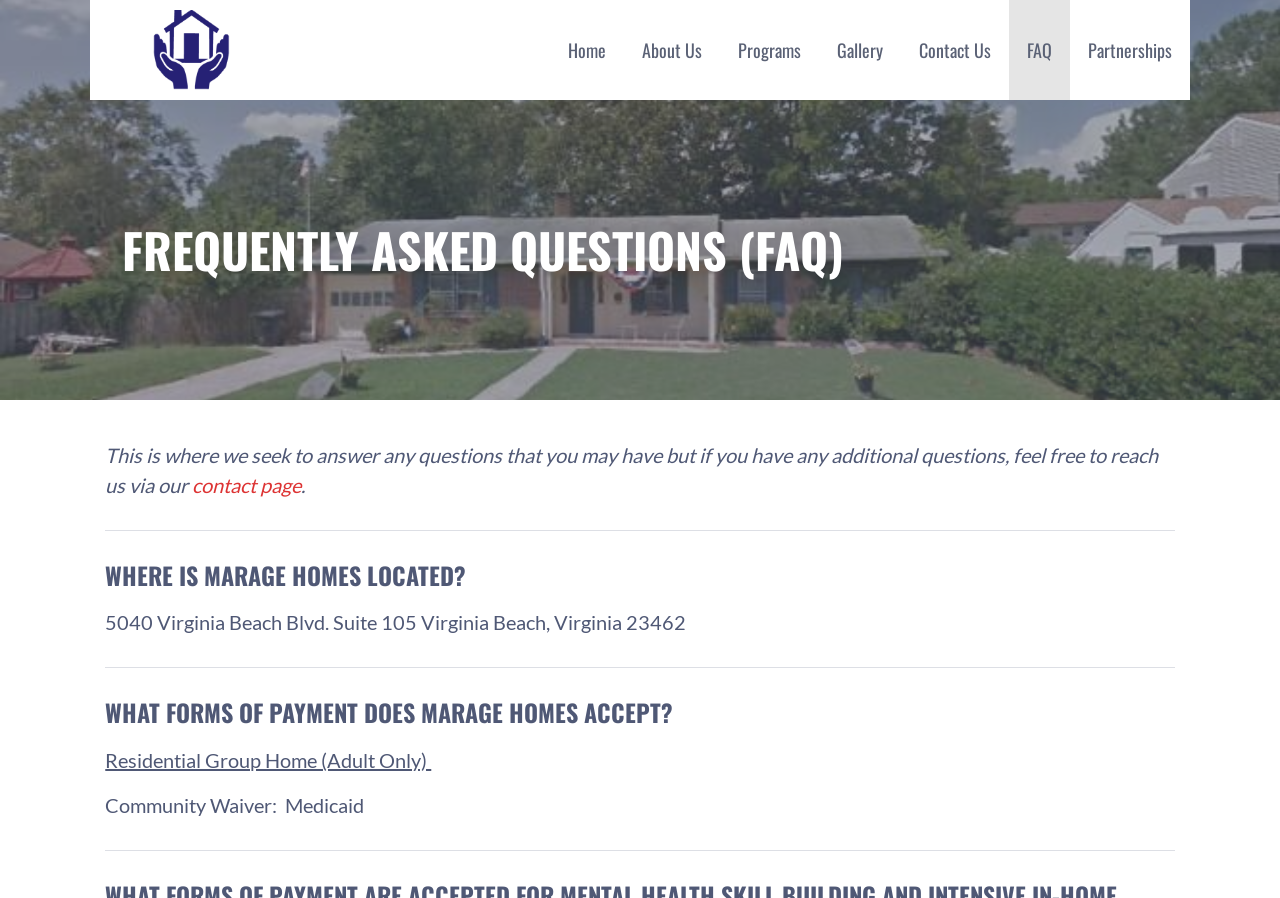Find the bounding box of the UI element described as: "FAQ". The bounding box coordinates should be given as four float values between 0 and 1, i.e., [left, top, right, bottom].

[0.788, 0.0, 0.836, 0.111]